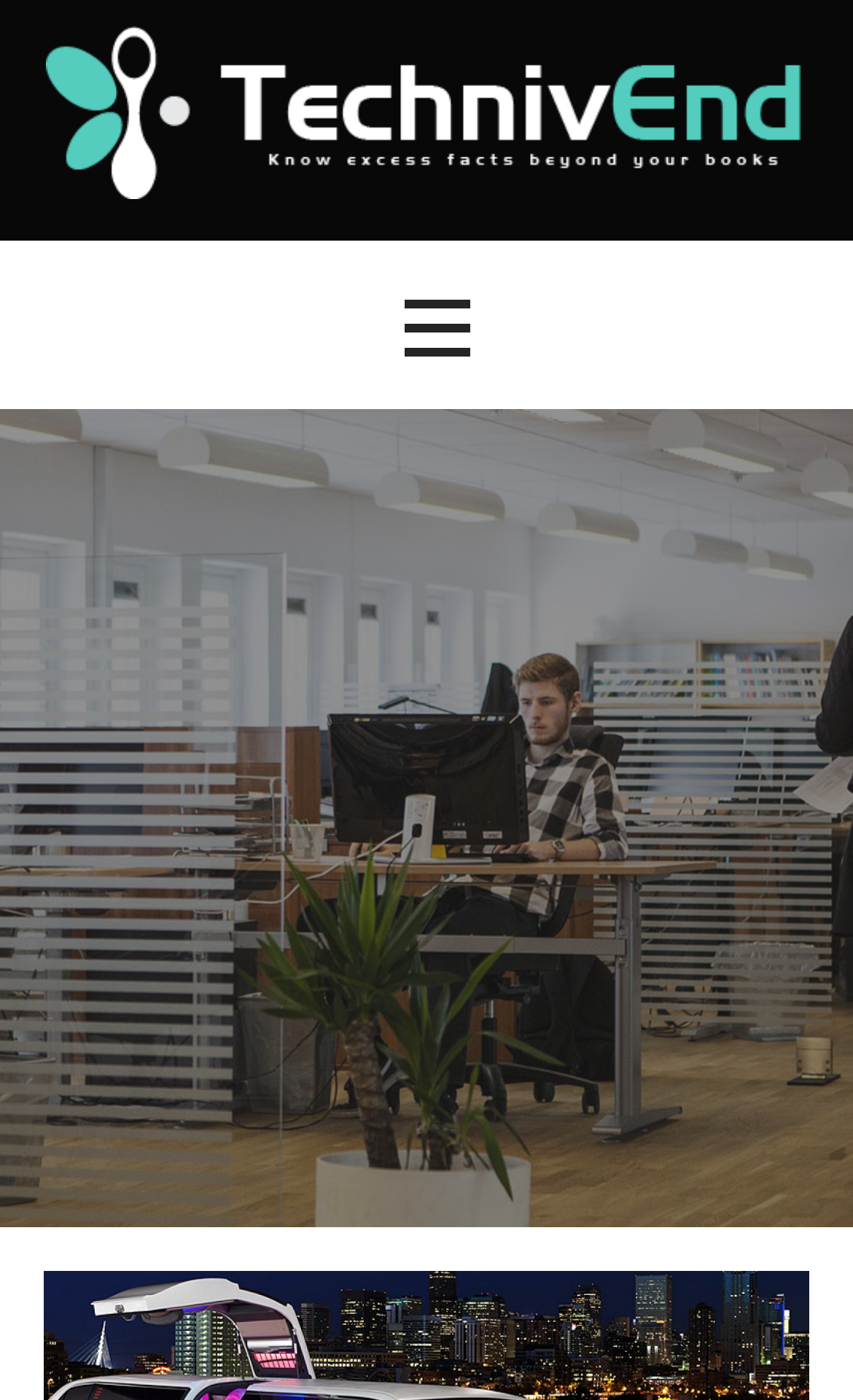Locate and extract the headline of this webpage.

Benefits of Renting a Limousine For Graduation Ceremony